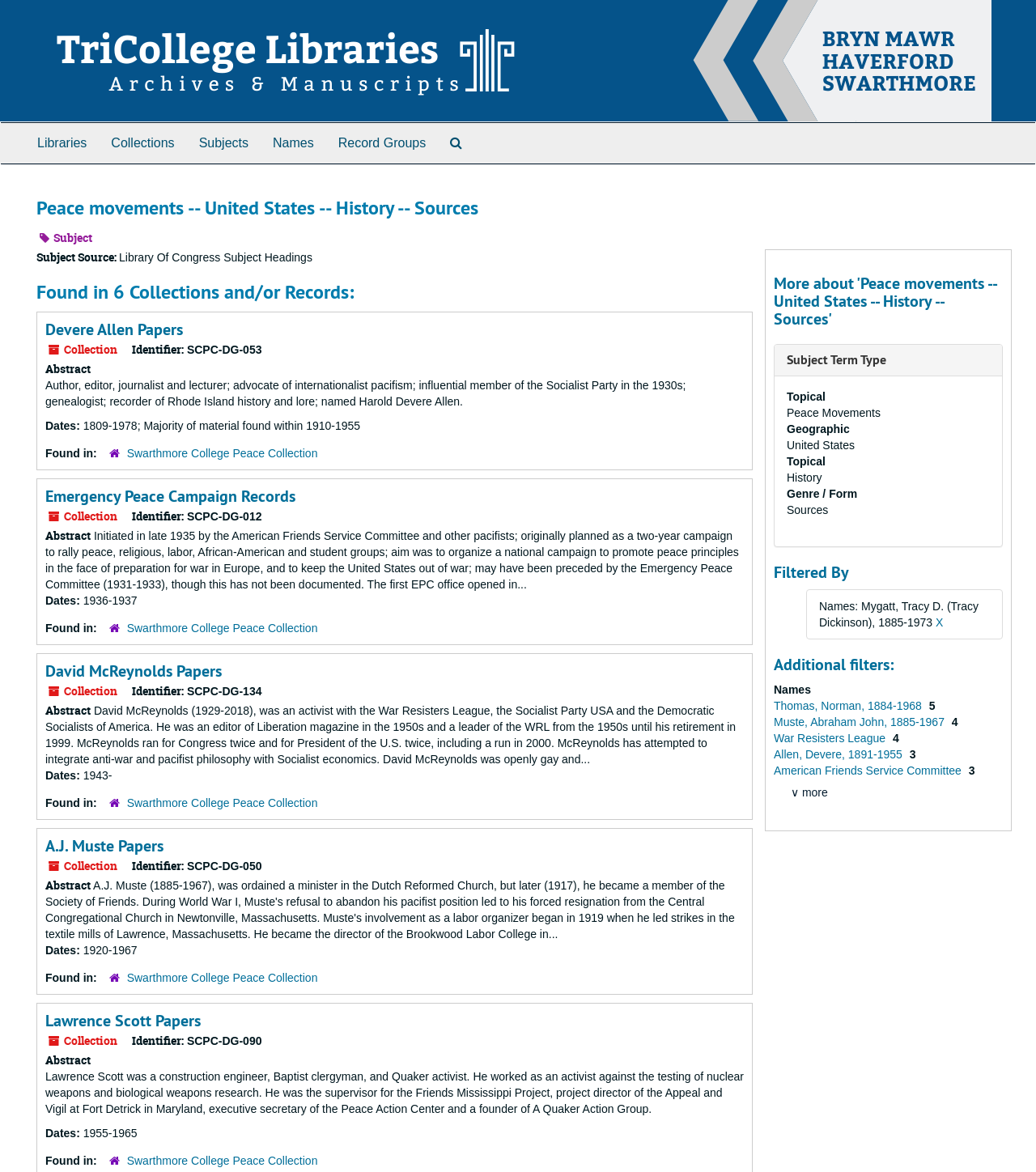Write an extensive caption that covers every aspect of the webpage.

This webpage is about peace movements in the United States, specifically providing sources and archives related to the history of peace movements. At the top of the page, there is a header image and a top-level navigation menu with links to "Libraries", "Collections", "Subjects", "Names", "Record Groups", and "Search Collection Guides". 

Below the navigation menu, there is a heading that reads "Peace movements -- United States -- History -- Sources" followed by a brief description of the subject. On the right side of the page, there are page actions available.

The main content of the page is divided into six sections, each describing a collection or record related to peace movements. These sections are headed by "Devere Allen Papers", "Emergency Peace Campaign Records", "David McReynolds Papers", "A.J. Muste Papers", "Lawrence Scott Papers", and each section provides information about the collection, including an abstract, dates, and a link to the collection. 

Each section also includes a "Found in" label, indicating that the collection is part of the Swarthmore College Peace Collection. The sections are arranged in a vertical layout, with each section positioned below the previous one.

At the bottom of the page, there is a heading that reads "More about 'Peace movements -- United States -- History -- Sources'" followed by a section that provides more information about the subject term type, which is "Topical" and related to "Peace Movements".